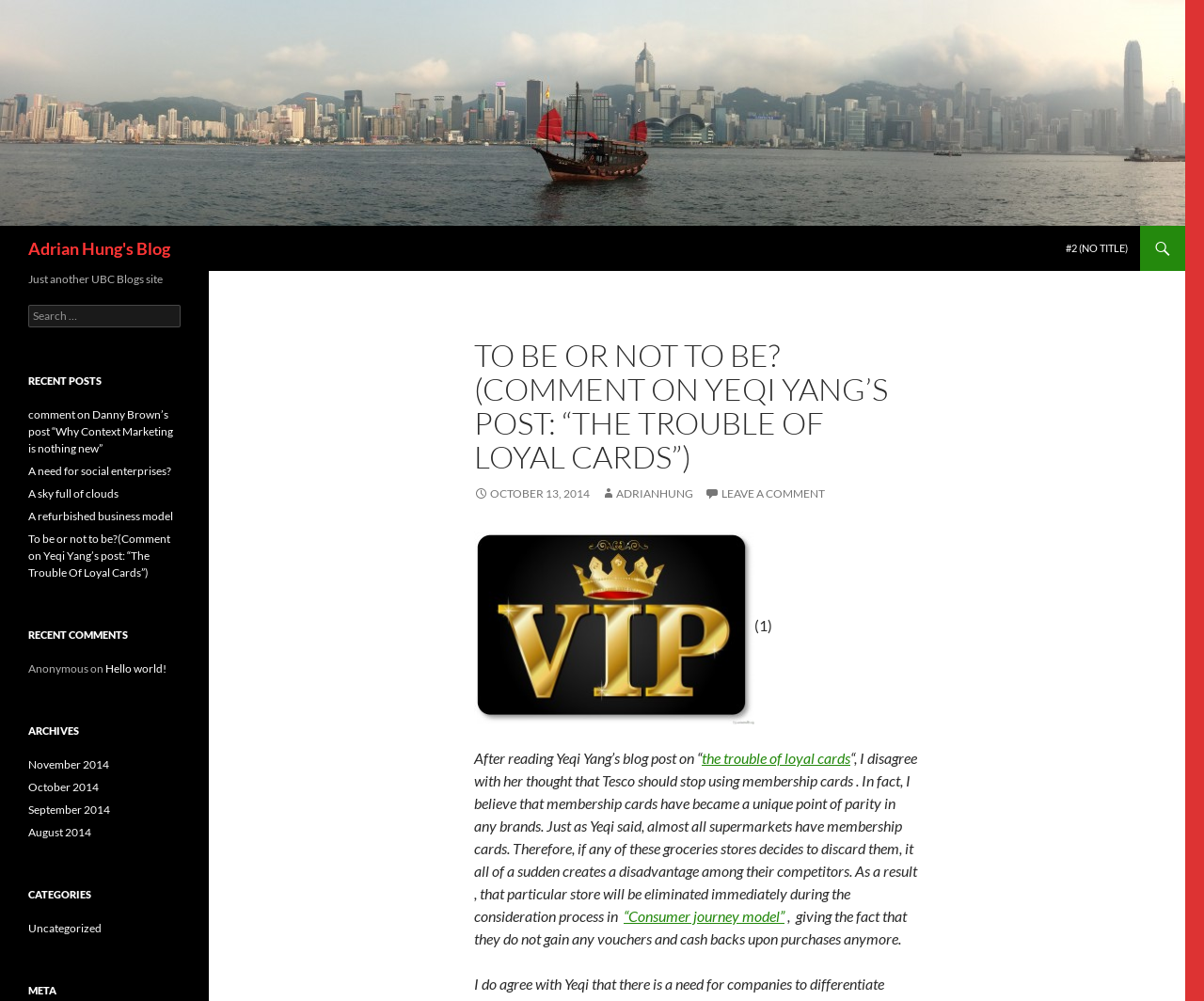Identify the bounding box coordinates of the area you need to click to perform the following instruction: "Leave a comment on the current post".

[0.585, 0.486, 0.685, 0.5]